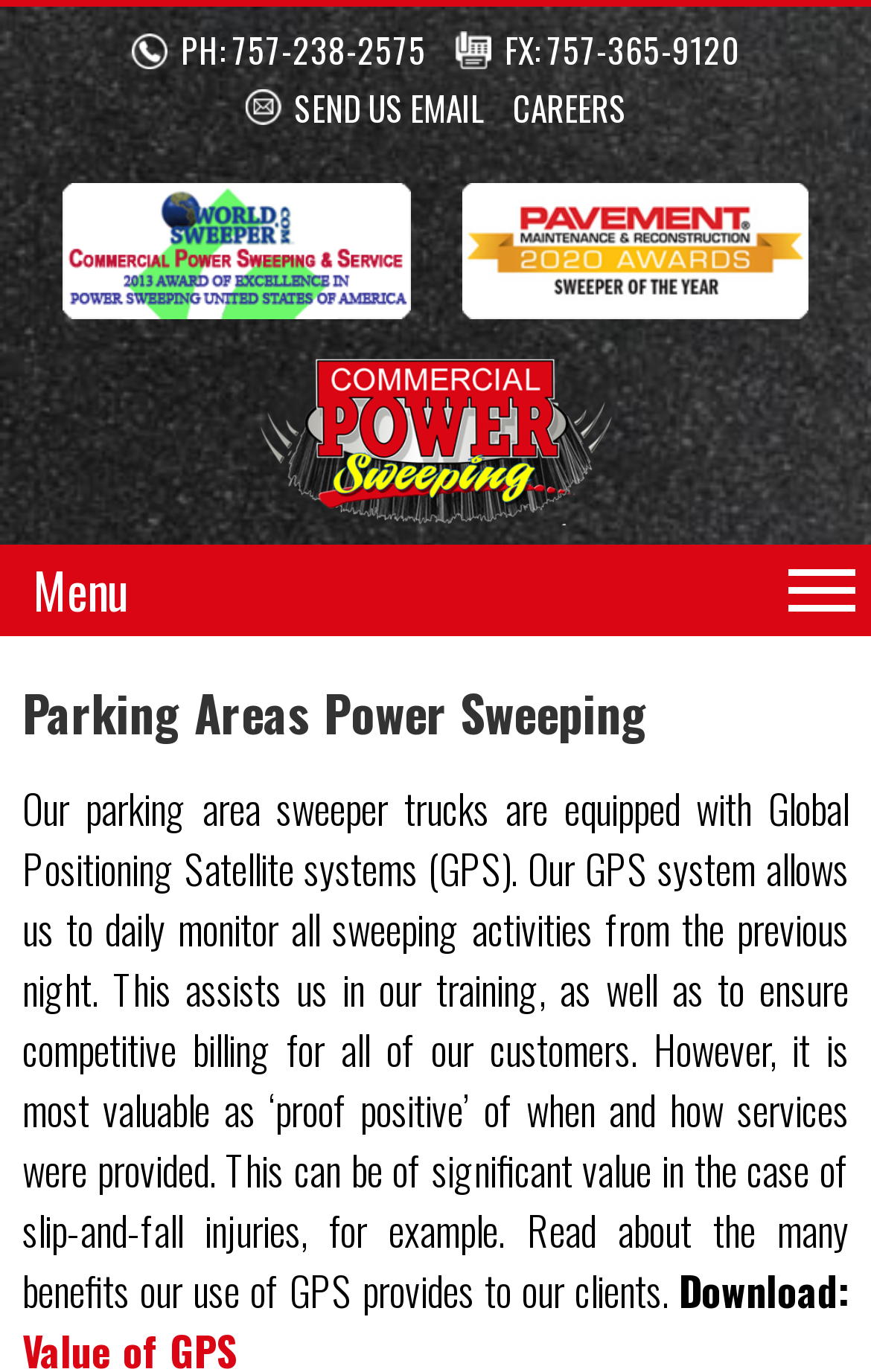Provide a one-word or brief phrase answer to the question:
How many links are in the top section?

4